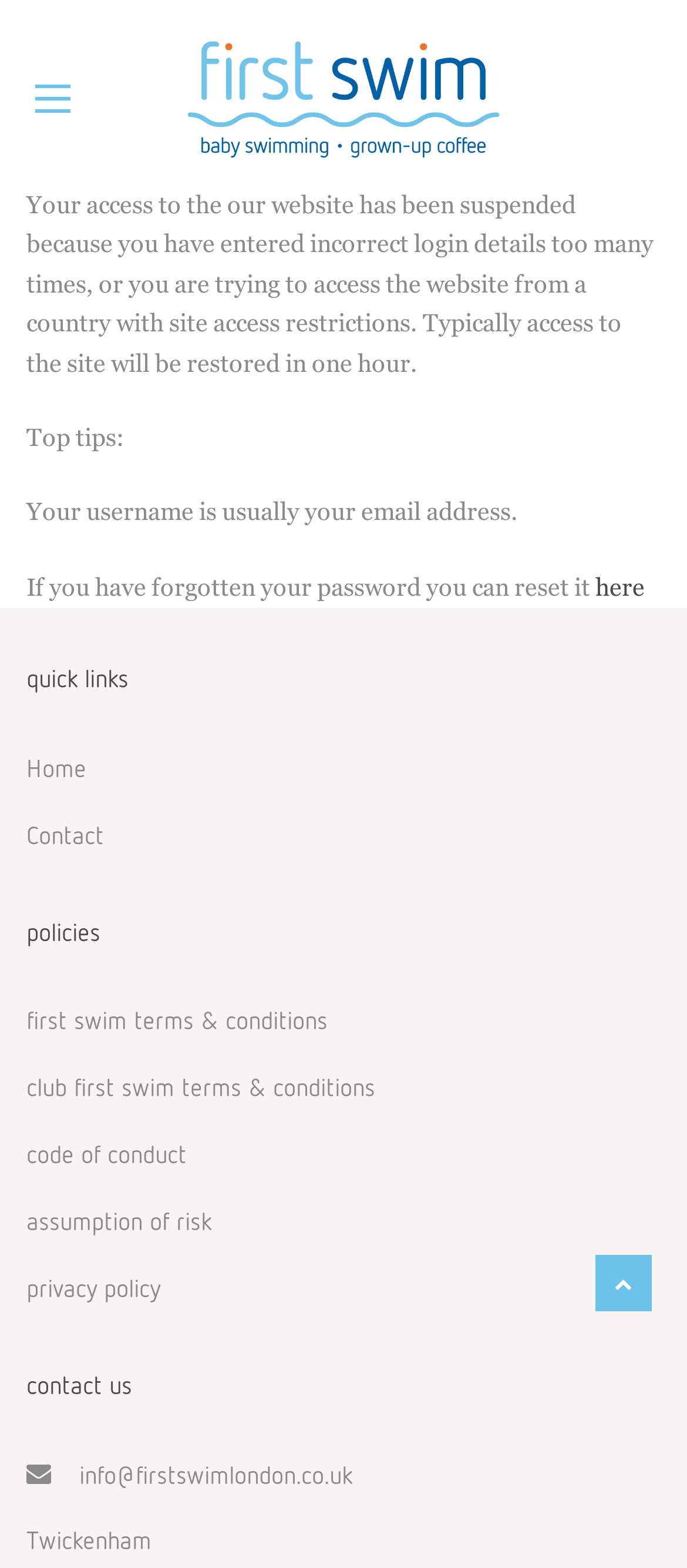What is the reason for access suspension?
Please answer using one word or phrase, based on the screenshot.

Incorrect login details or country restrictions